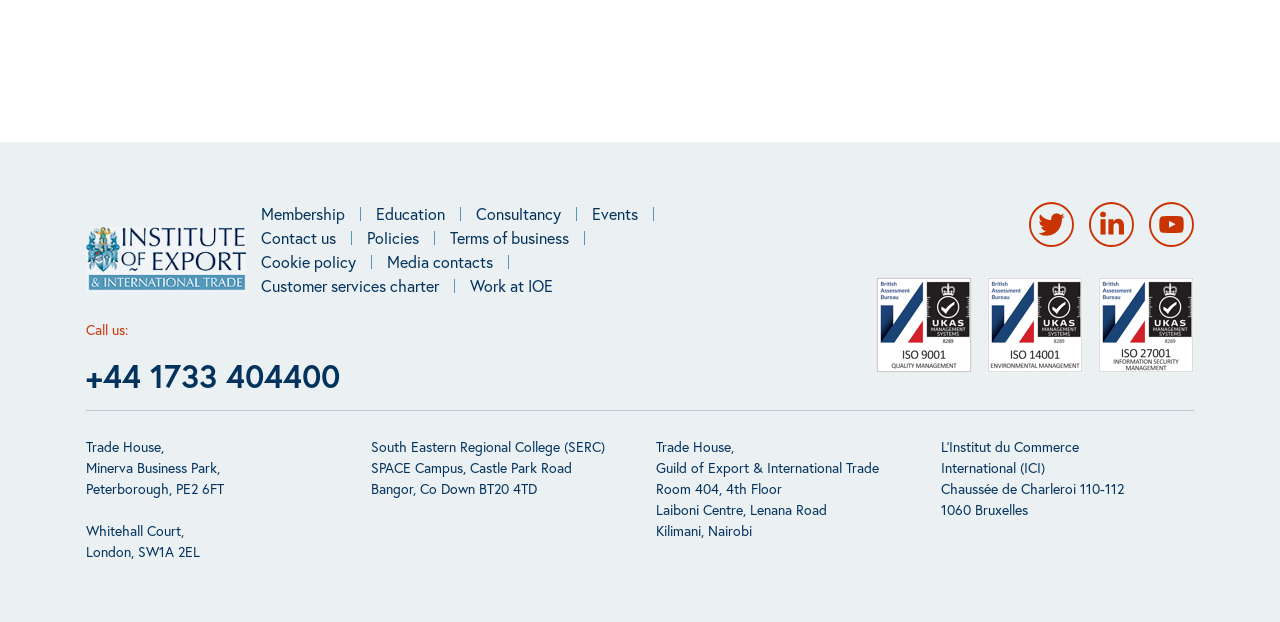Given the webpage screenshot and the description, determine the bounding box coordinates (top-left x, top-left y, bottom-right x, bottom-right y) that define the location of the UI element matching this description: Education

[0.294, 0.324, 0.372, 0.363]